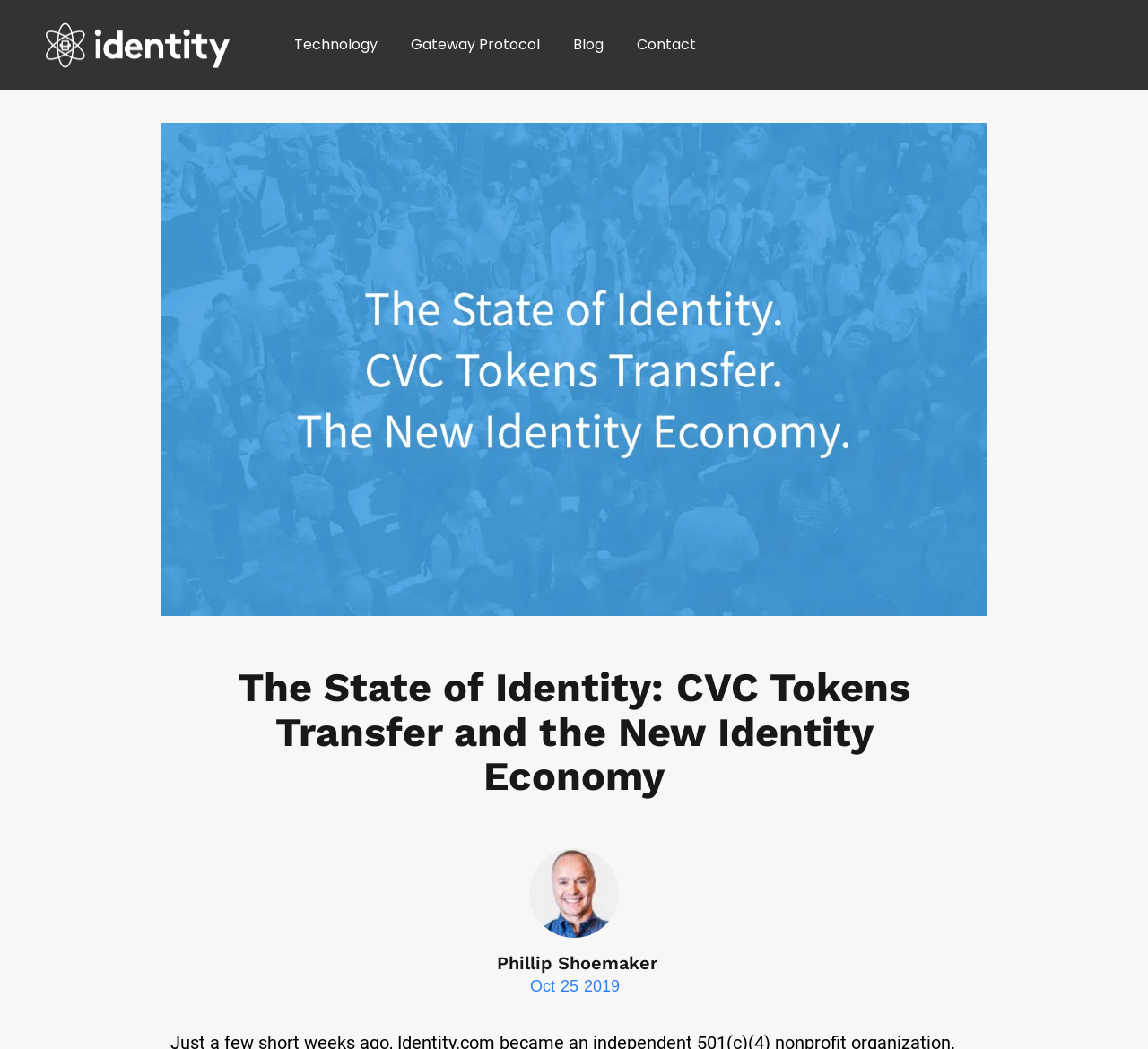What is the name of the organization?
Based on the visual, give a brief answer using one word or a short phrase.

Identity